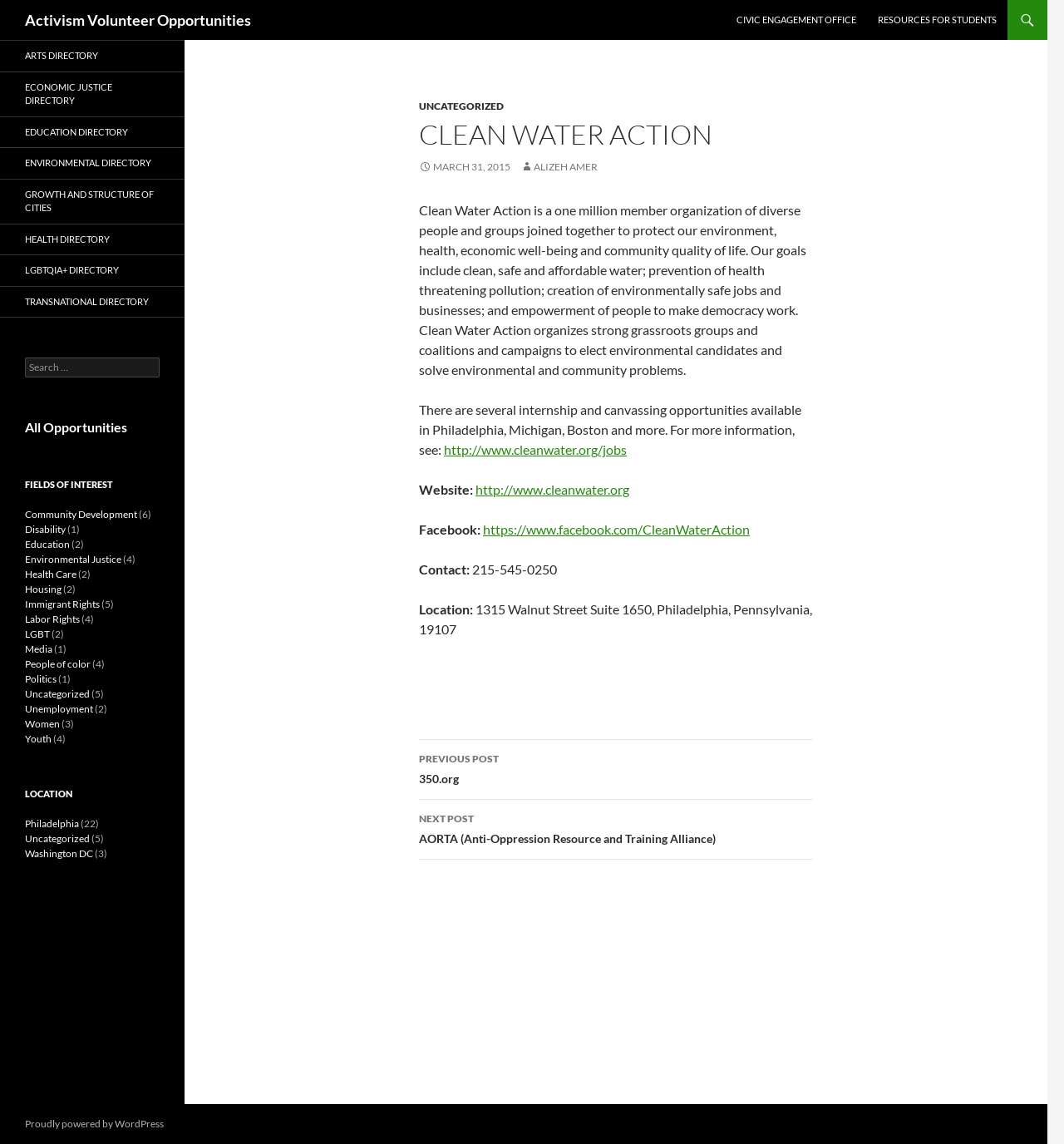What is the location of the organization?
Provide an in-depth and detailed explanation in response to the question.

The location of the organization can be found in the contact information section of the webpage, which is located in the article section. The full address is '1315 Walnut Street Suite 1650, Philadelphia, Pennsylvania, 19107'.